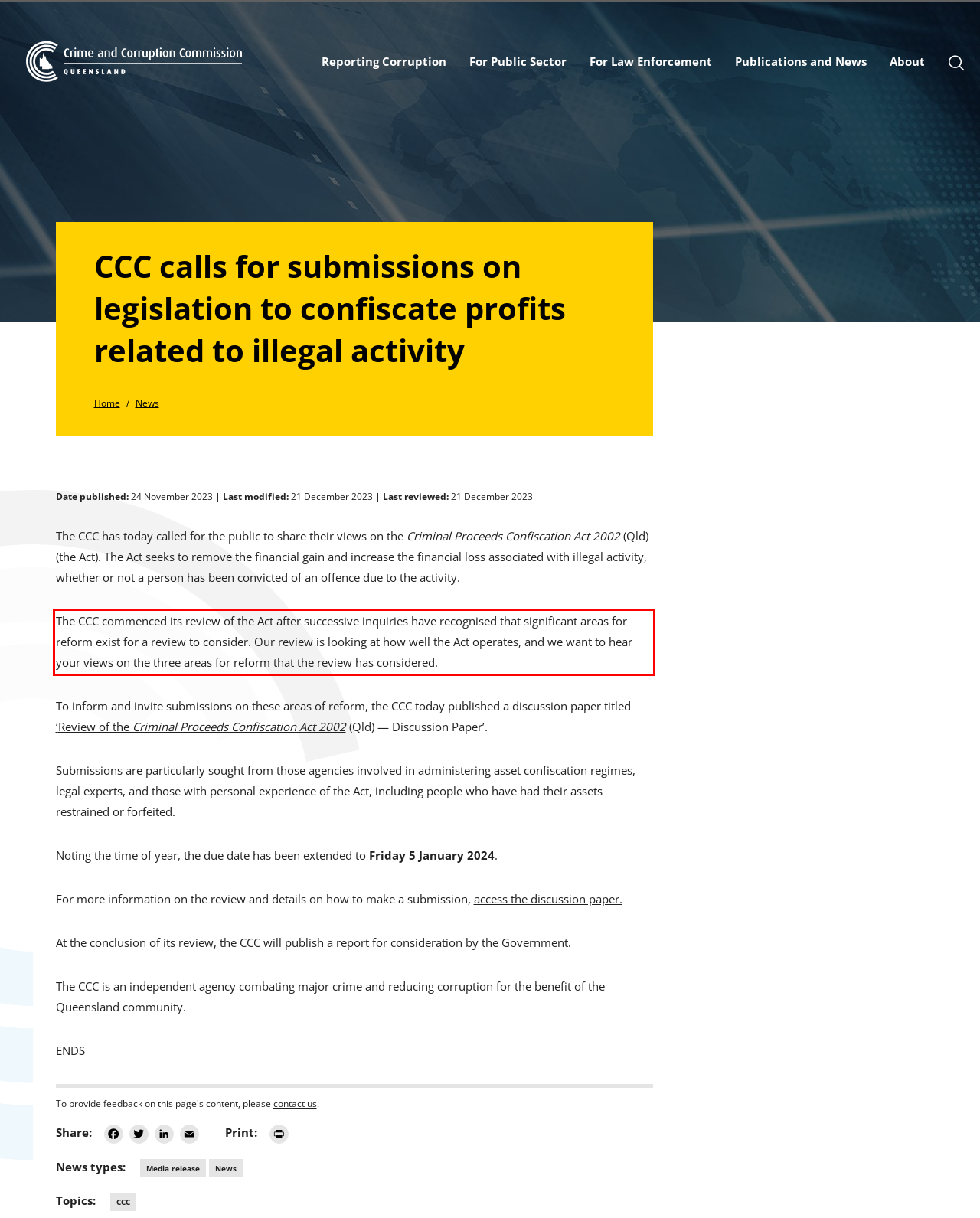Please take the screenshot of the webpage, find the red bounding box, and generate the text content that is within this red bounding box.

The CCC commenced its review of the Act after successive inquiries have recognised that significant areas for reform exist for a review to consider. Our review is looking at how well the Act operates, and we want to hear your views on the three areas for reform that the review has considered.